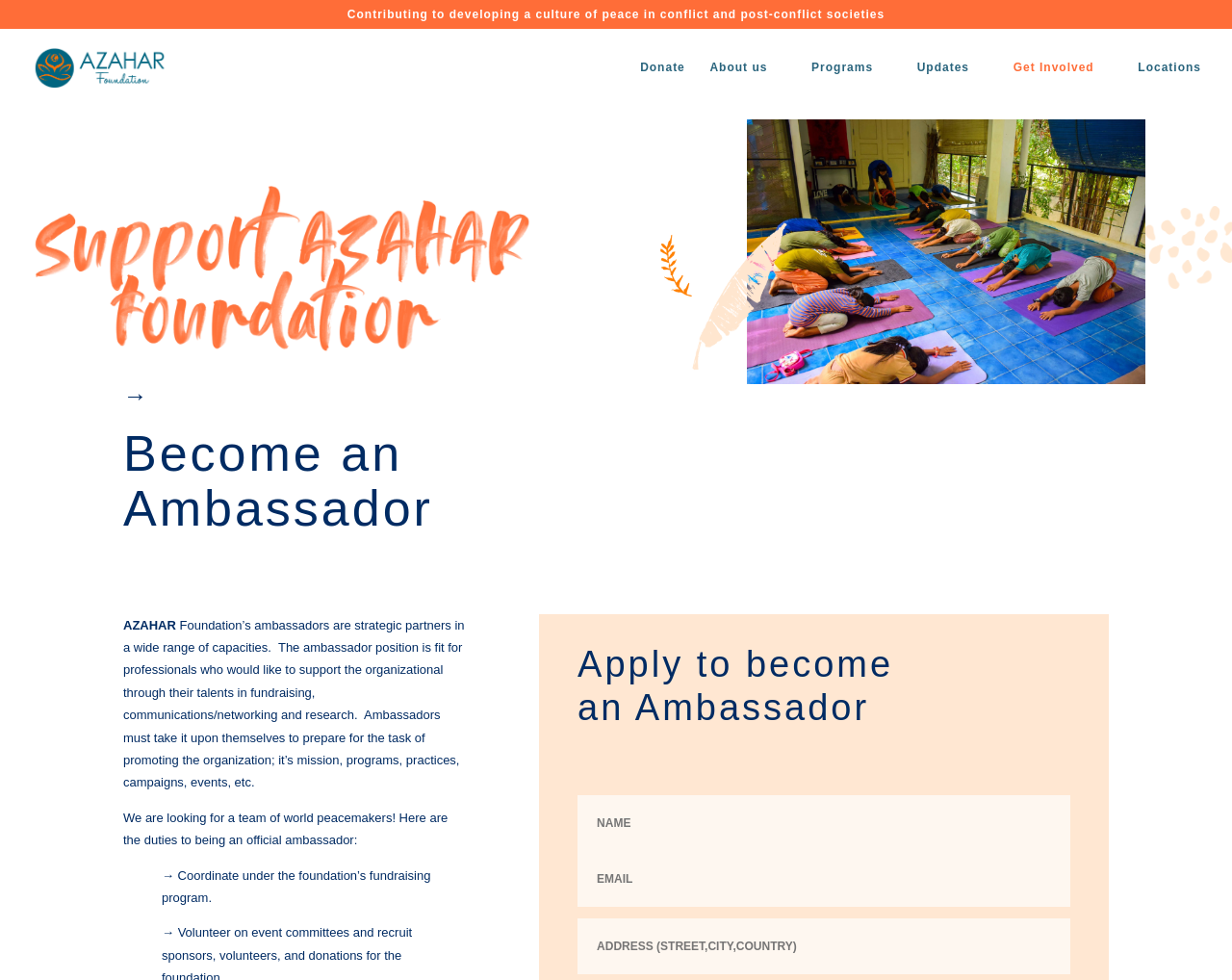Locate the heading on the webpage and return its text.

Become an Ambassador